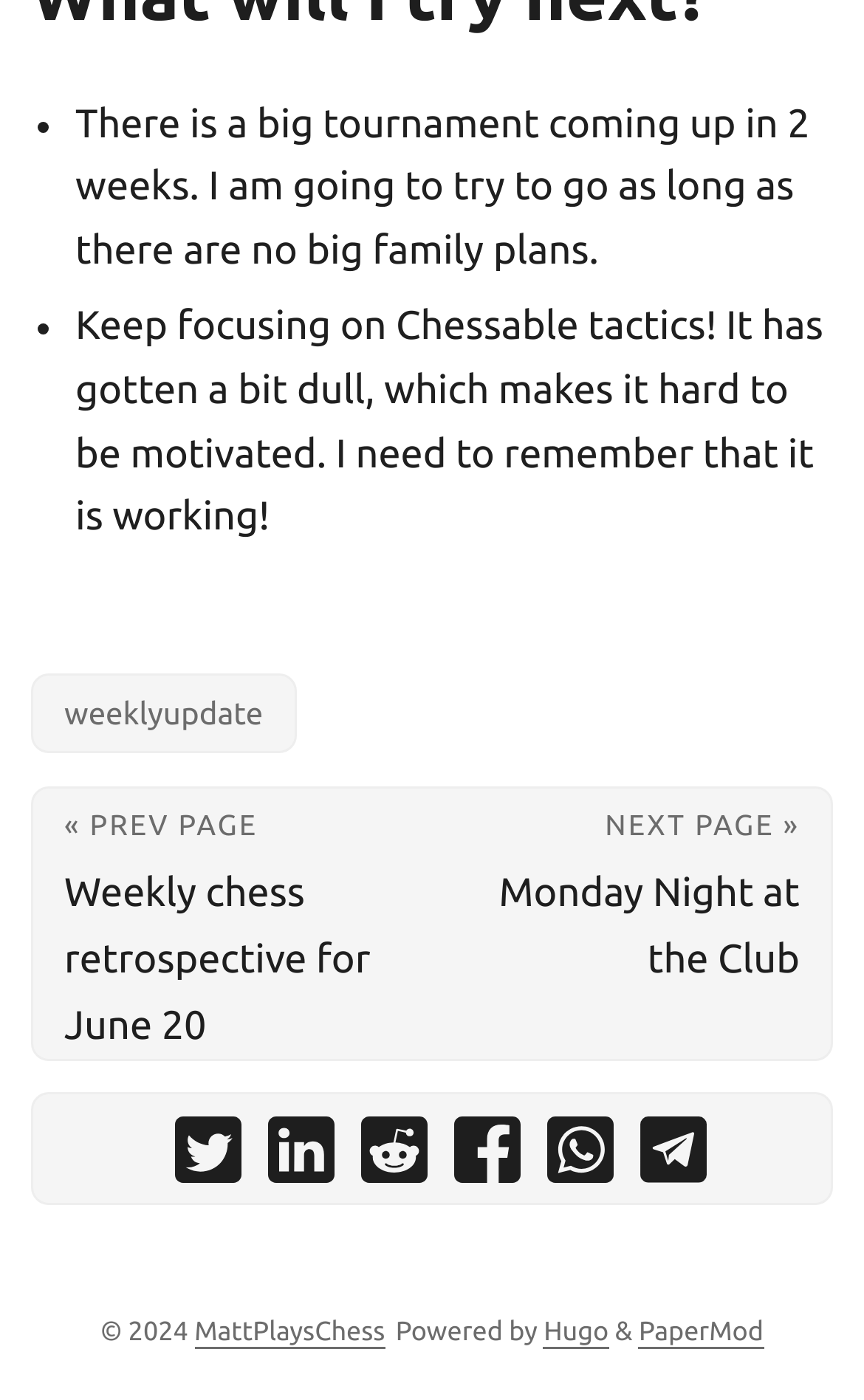Locate the bounding box coordinates of the clickable area needed to fulfill the instruction: "visit MattPlaysChess".

[0.225, 0.942, 0.446, 0.964]